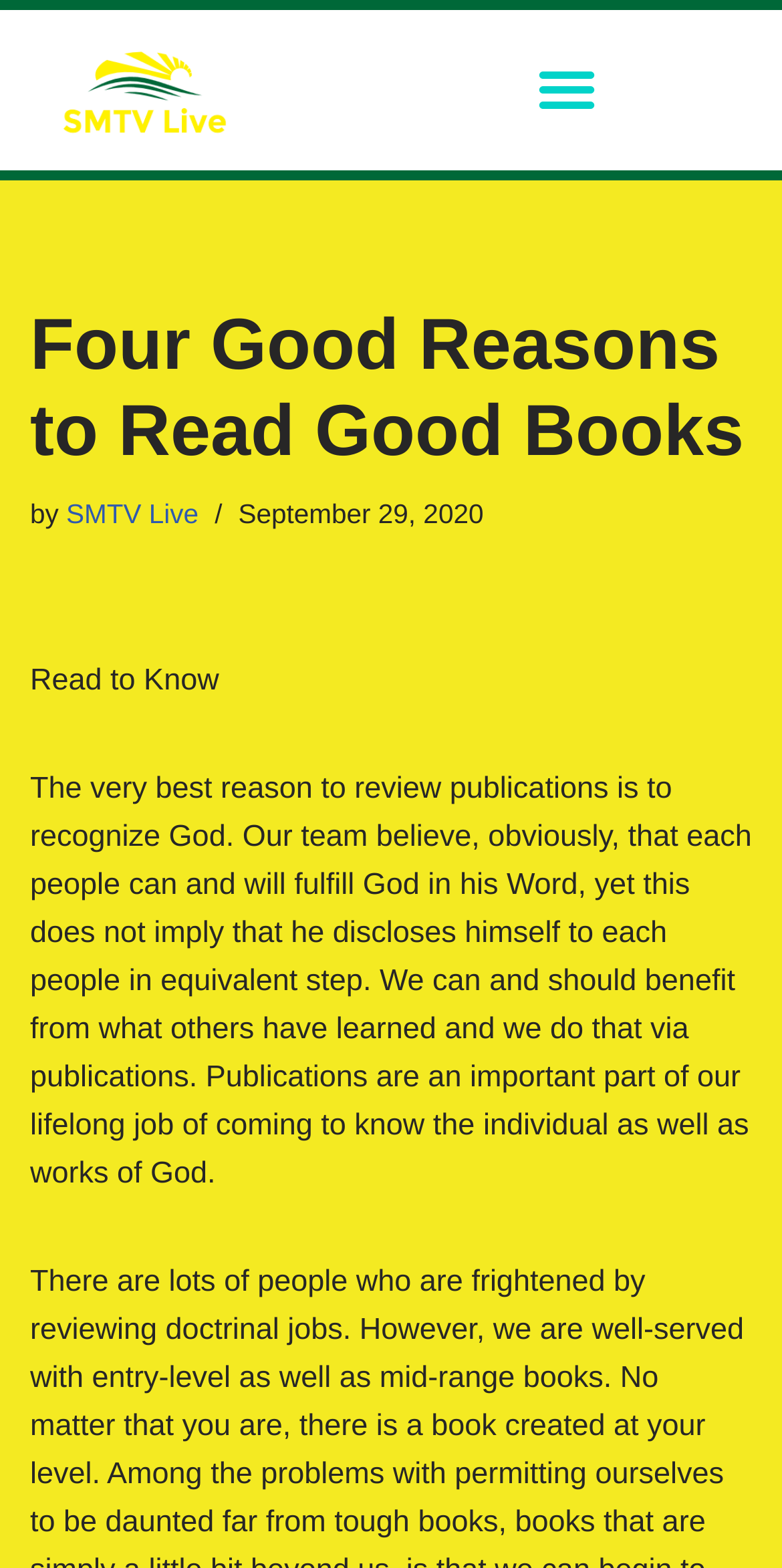Please answer the following query using a single word or phrase: 
What is the main topic of the article?

Reading good books